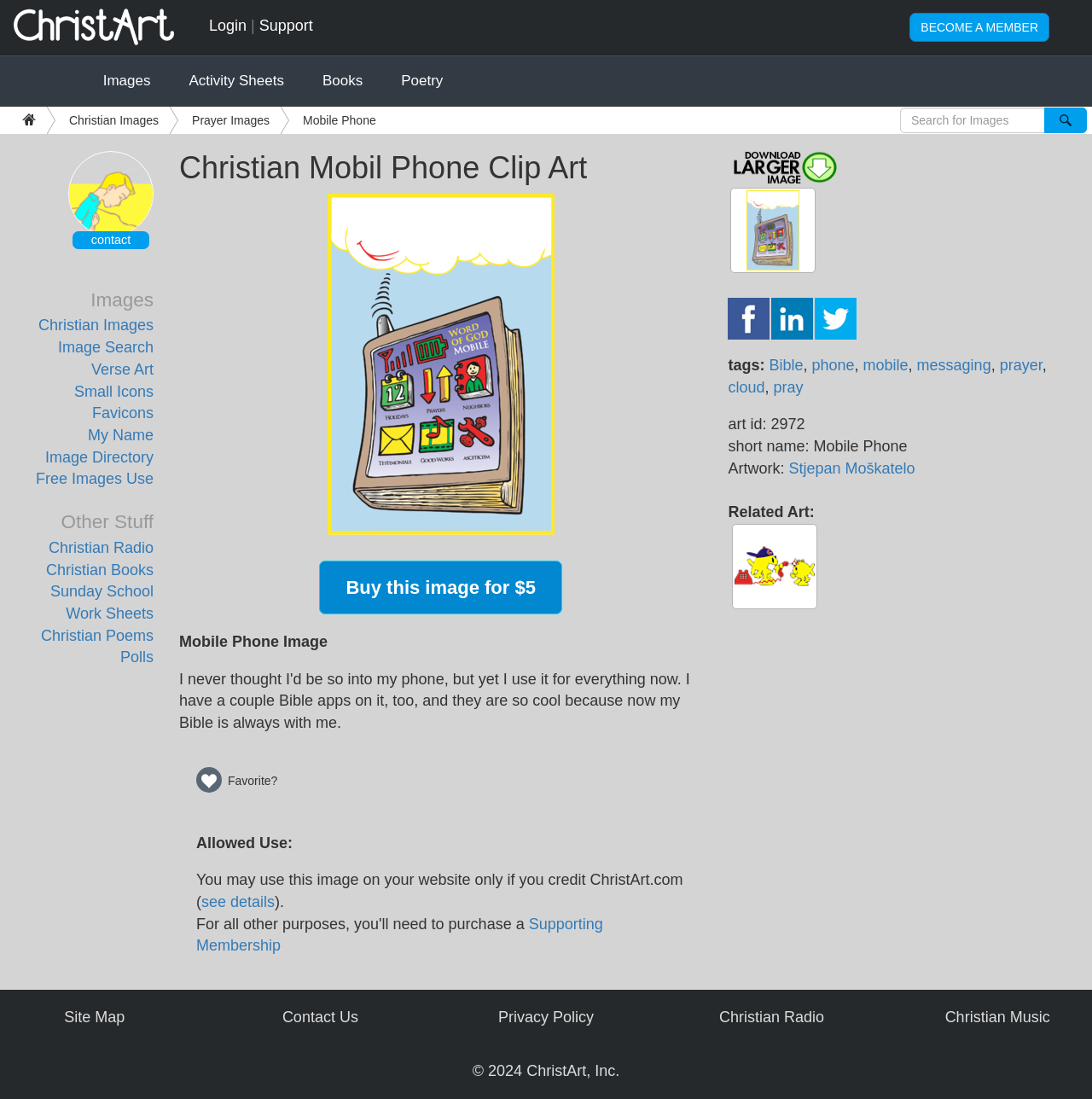Provide the bounding box coordinates of the area you need to click to execute the following instruction: "Become a member".

[0.833, 0.012, 0.961, 0.038]